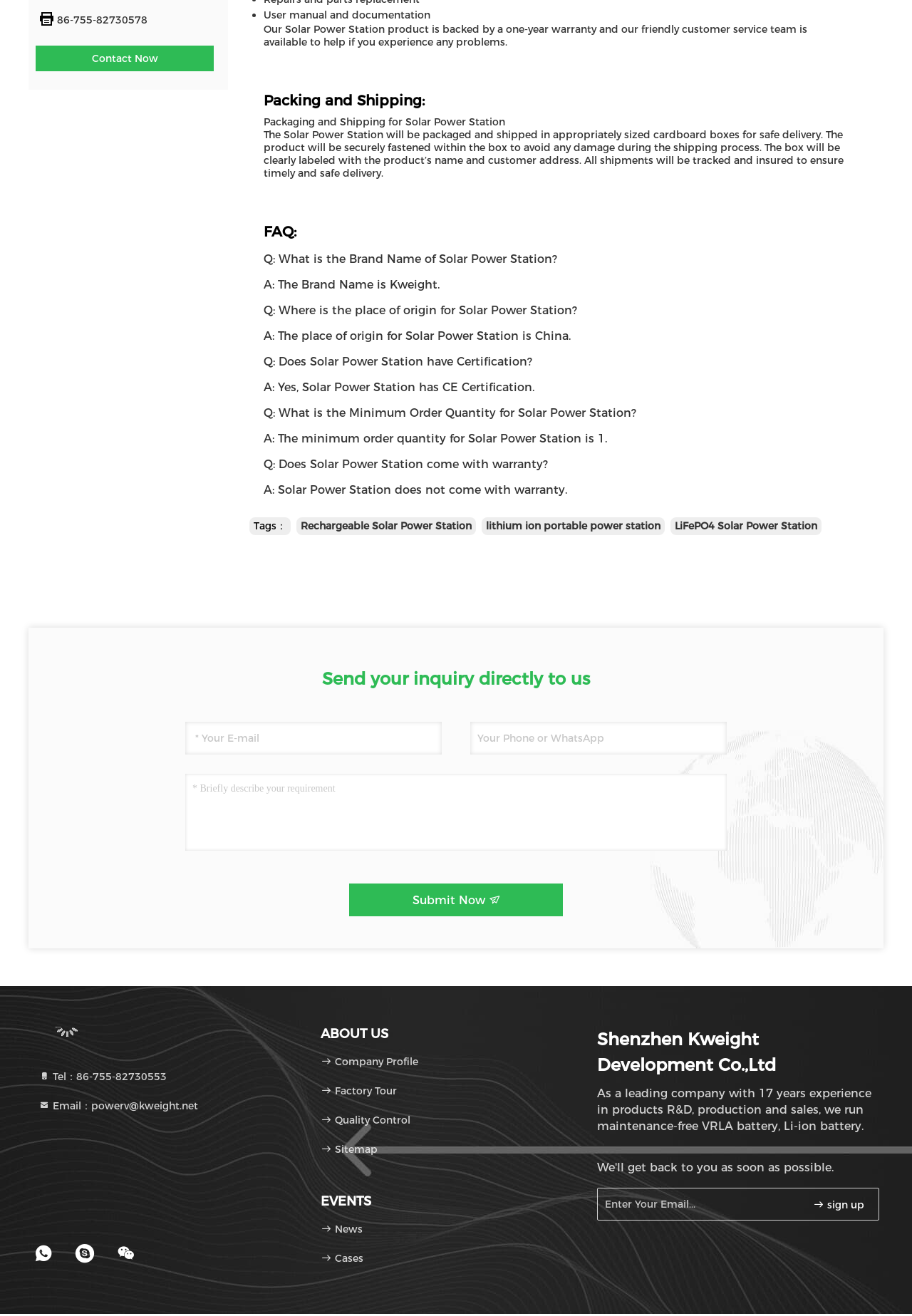Please answer the following query using a single word or phrase: 
What is the warranty period for Solar Power Station?

One year